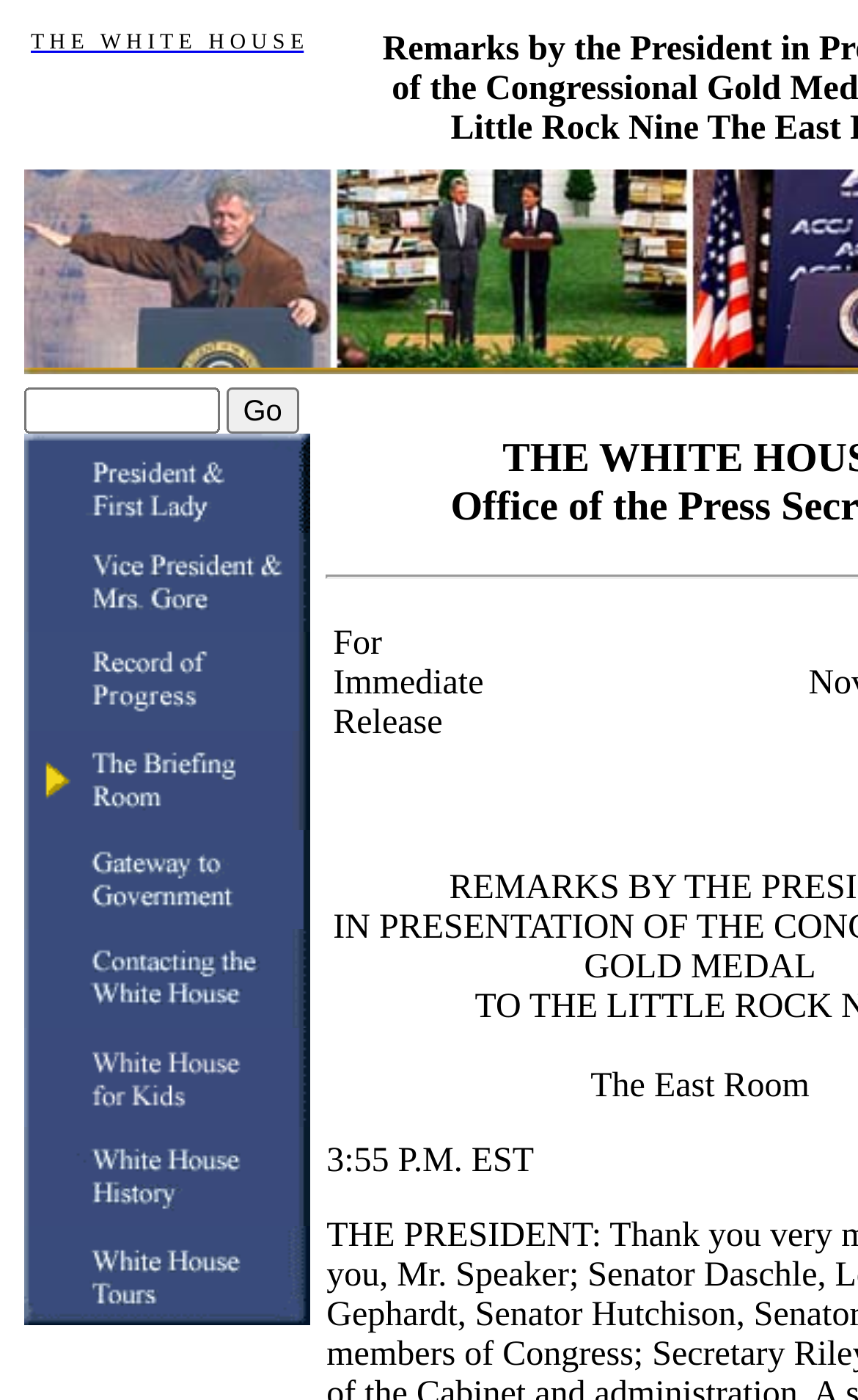Based on the element description, predict the bounding box coordinates (top-left x, top-left y, bottom-right x, bottom-right y) for the UI element in the screenshot: name="Submit" value="Go"

[0.263, 0.277, 0.349, 0.31]